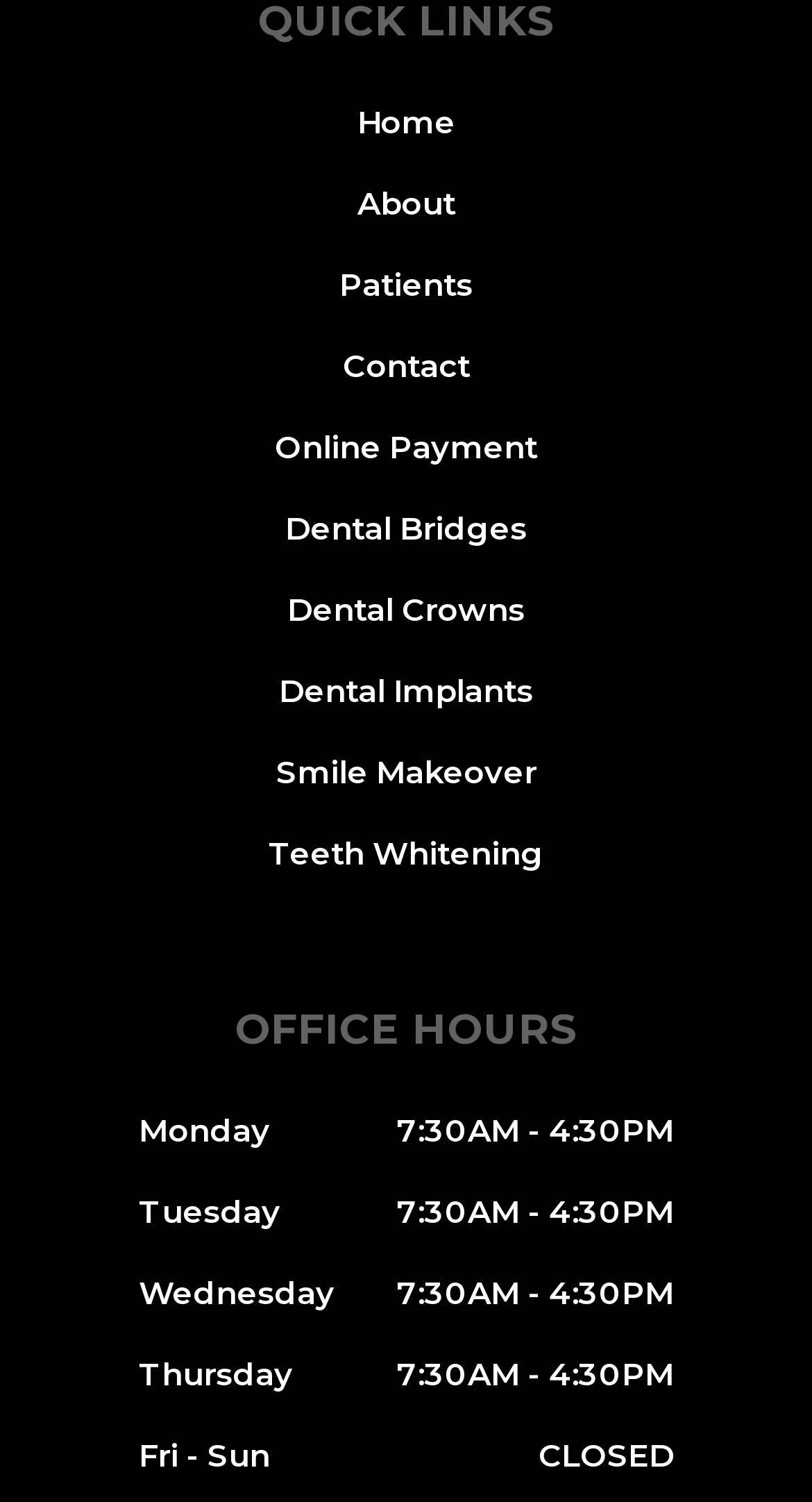Identify the bounding box for the UI element that is described as follows: "Dental Implants".

[0.344, 0.446, 0.656, 0.473]